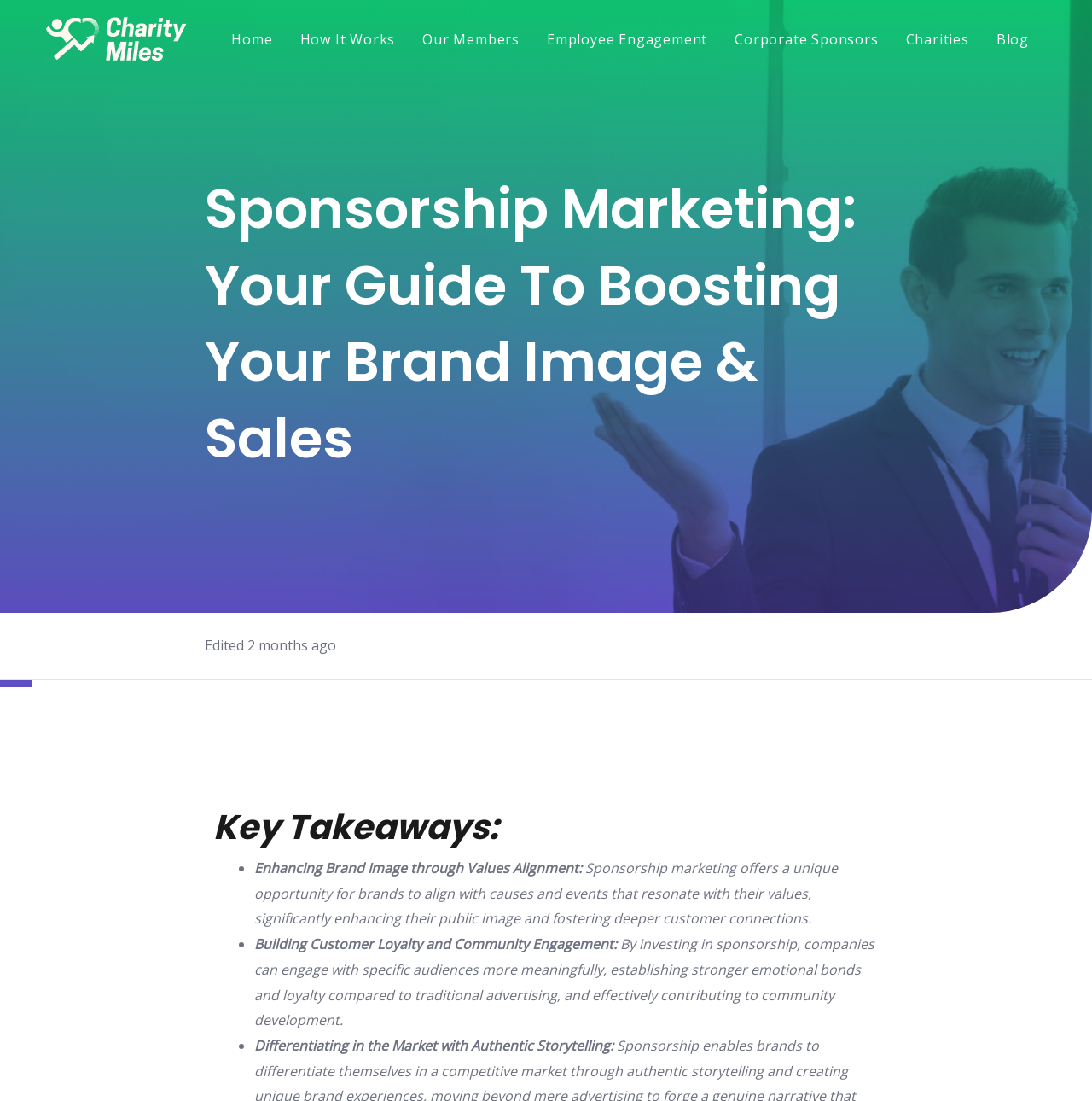Provide a thorough summary of the webpage.

The webpage is a guide to sponsorship marketing, with a focus on enhancing brand image, fostering customer loyalty, and differentiating one's brand. At the top left, there is a link to "charity miles" accompanied by an image. Below this, there is a navigation menu with links to "Home", "How It Works", "Our Members", "Employee Engagement", "Corporate Sponsors", "Charities", and "Blog".

The main content of the page is headed by a title "Sponsorship Marketing: Your Guide To Boosting Your Brand Image & Sales", which is centered at the top of the page. Below this, there is a note indicating that the content was edited 2 months ago.

The main content is divided into three sections, each marked by a bullet point. The first section is titled "Enhancing Brand Image through Values Alignment" and discusses how sponsorship marketing can help brands align with causes and events that resonate with their values. The second section is titled "Building Customer Loyalty and Community Engagement" and explains how investing in sponsorship can help companies engage with specific audiences more meaningfully. The third section is titled "Differentiating in the Market with Authentic Storytelling" and highlights the importance of authentic storytelling in differentiating one's brand.

Overall, the webpage provides a comprehensive guide to sponsorship marketing, with a focus on its benefits and how it can be used to enhance brand image, foster customer loyalty, and differentiate one's brand.